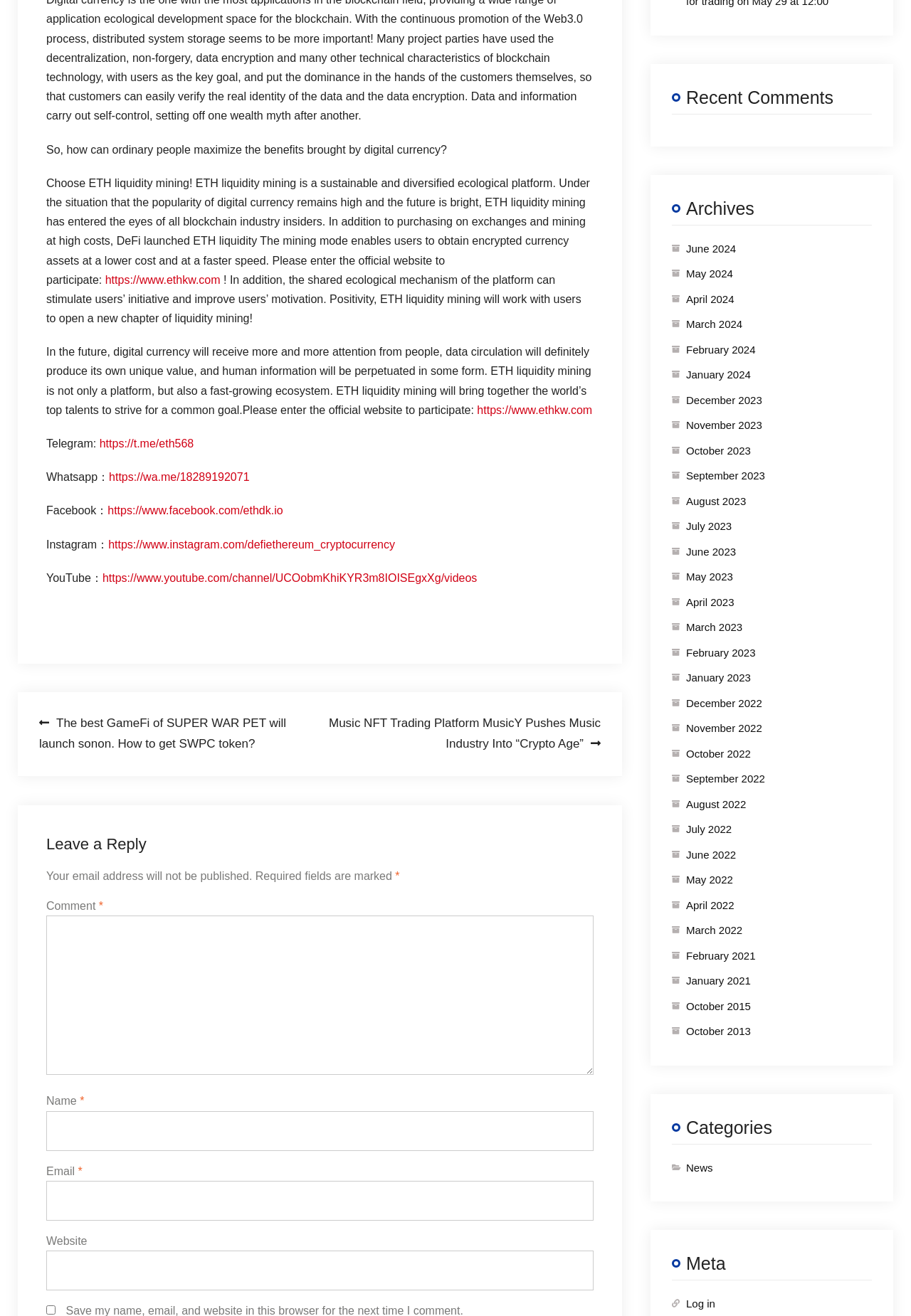Provide a brief response to the question below using a single word or phrase: 
What is the topic of the webpage?

ETH liquidity mining